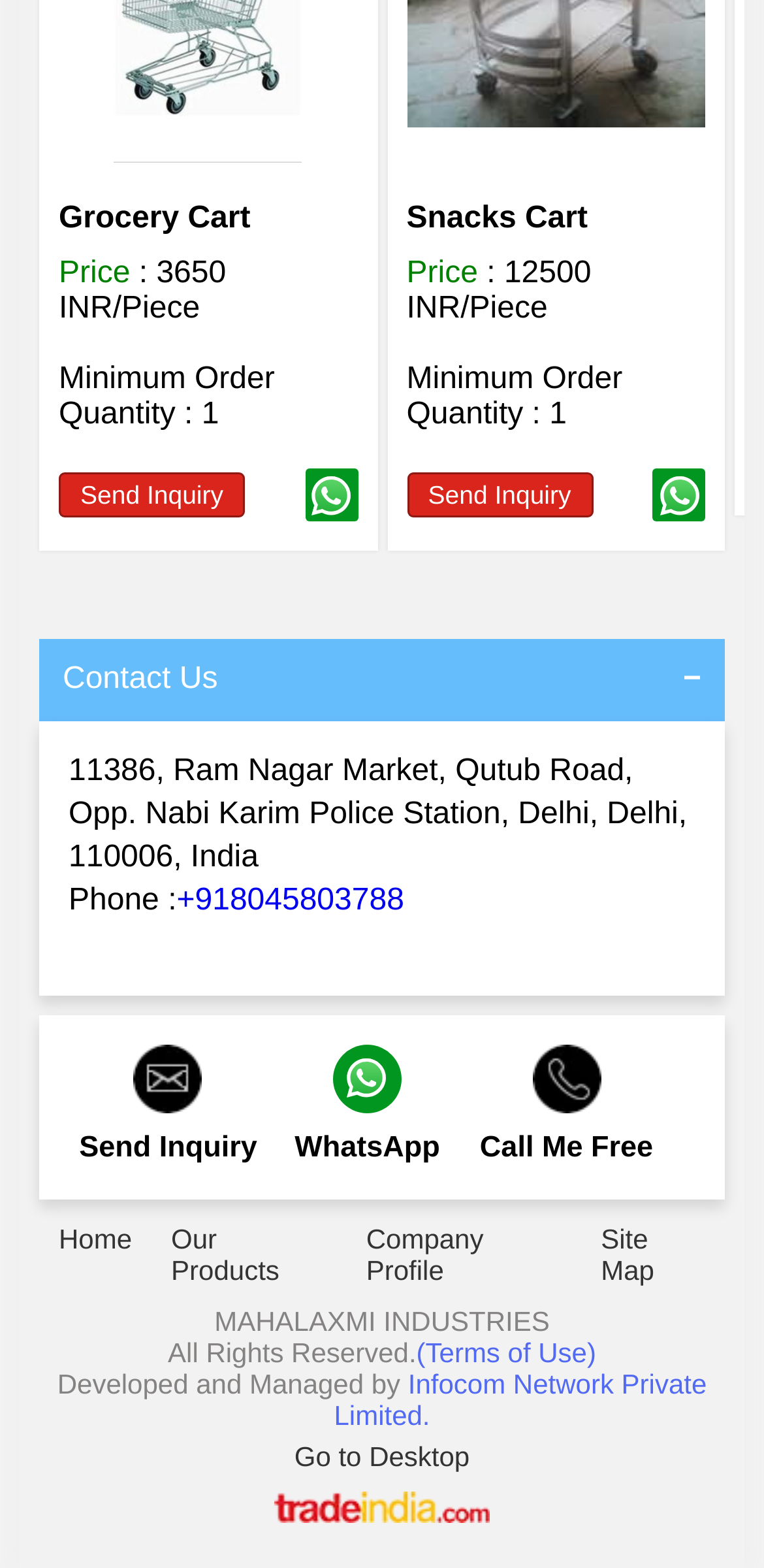Pinpoint the bounding box coordinates of the area that should be clicked to complete the following instruction: "Open the 'Snacks Cart' link". The coordinates must be given as four float numbers between 0 and 1, i.e., [left, top, right, bottom].

[0.532, 0.129, 0.769, 0.15]